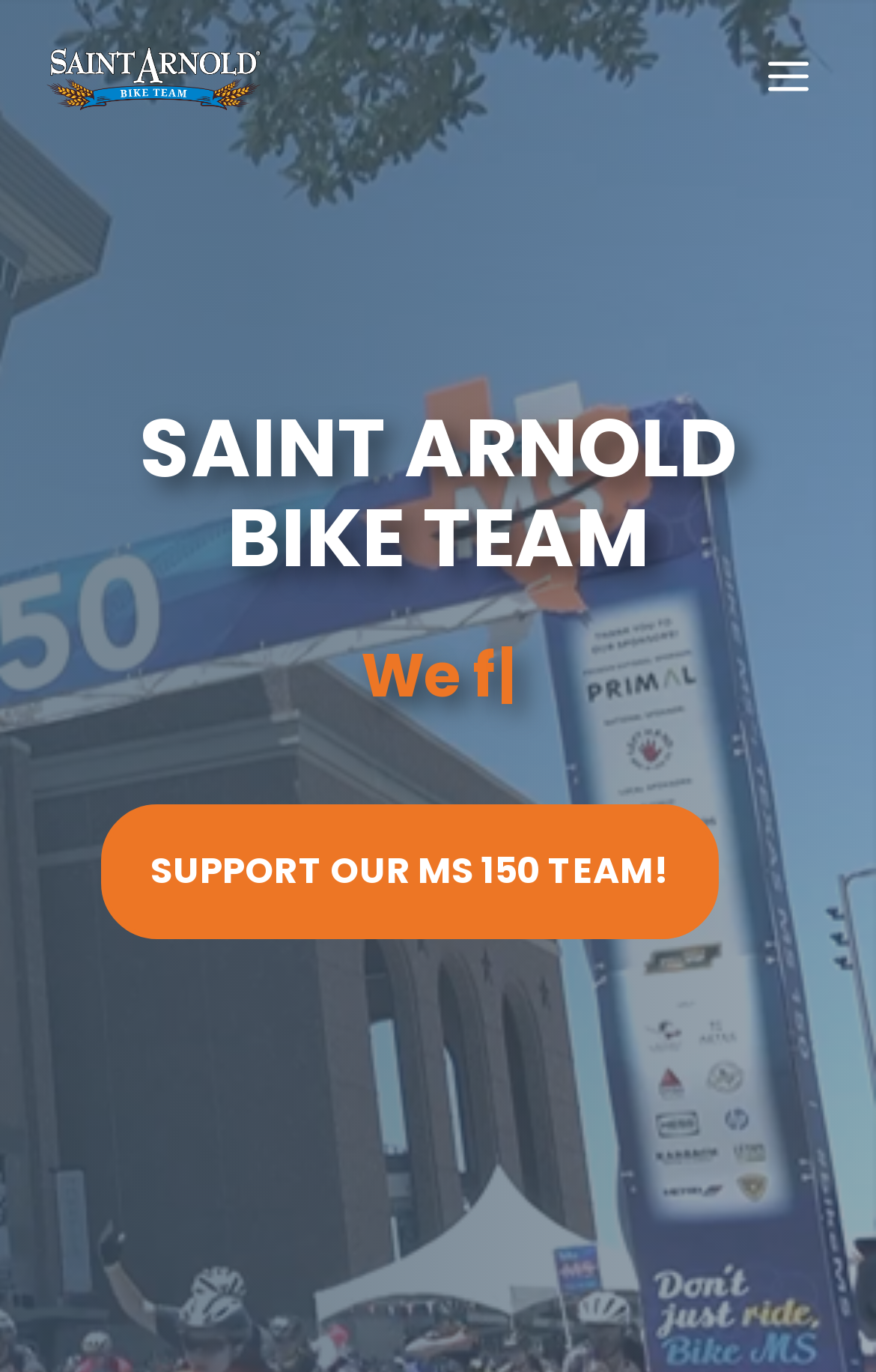Extract the heading text from the webpage.

SAINT ARNOLD
BIKE TEAM